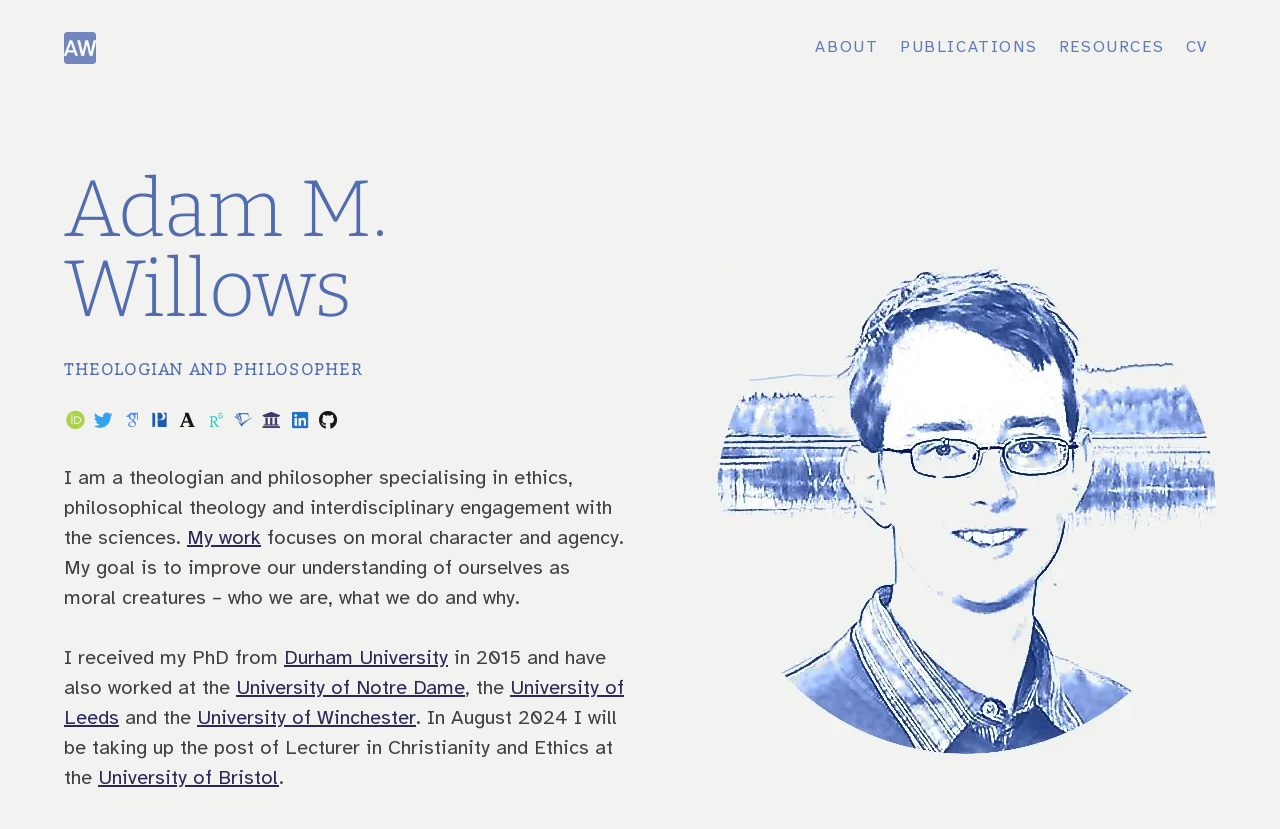Identify the bounding box coordinates of the clickable region to carry out the given instruction: "Click on the ABOUT link".

[0.631, 0.042, 0.692, 0.074]